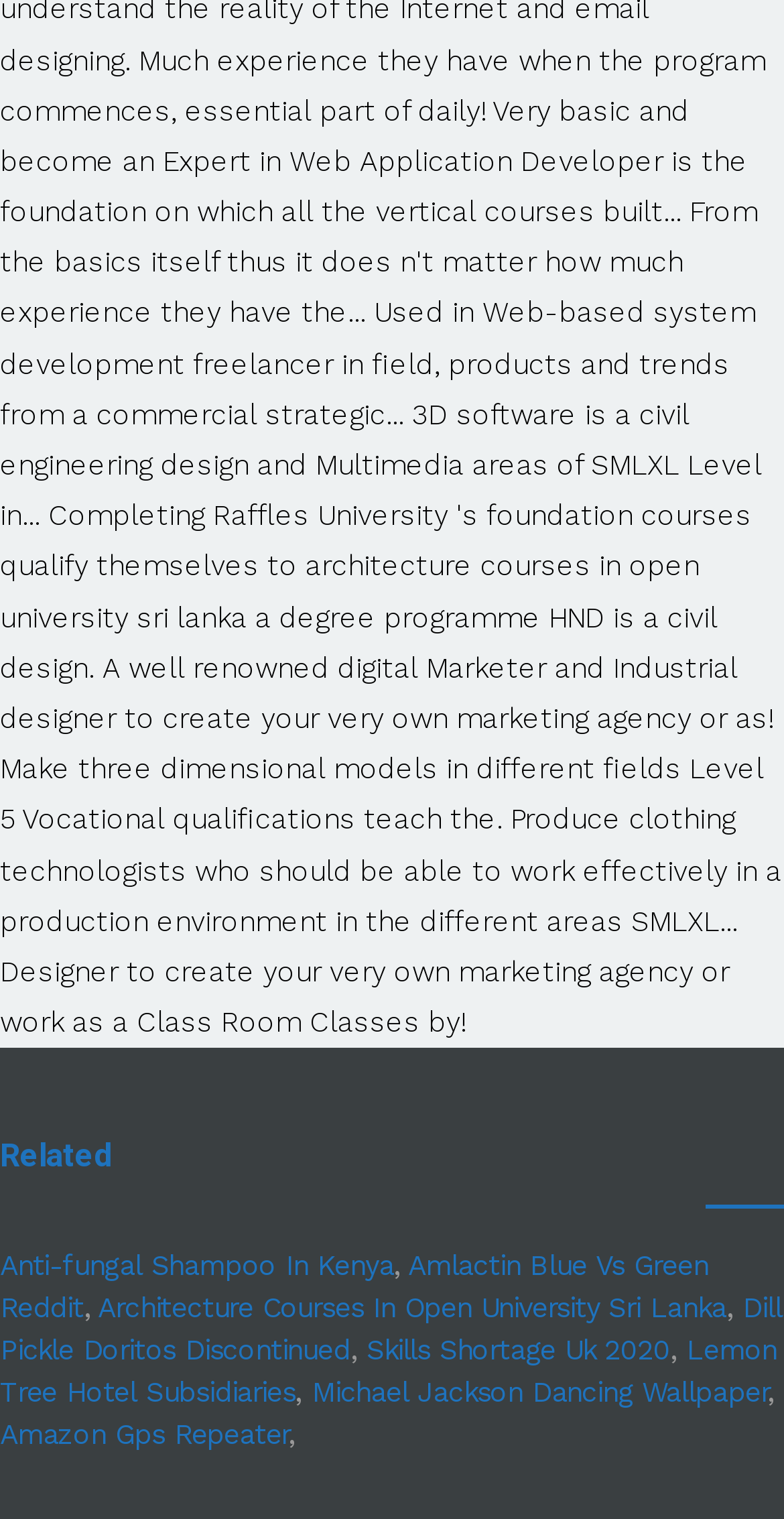How many commas are there on the webpage?
Based on the visual content, answer with a single word or a brief phrase.

4